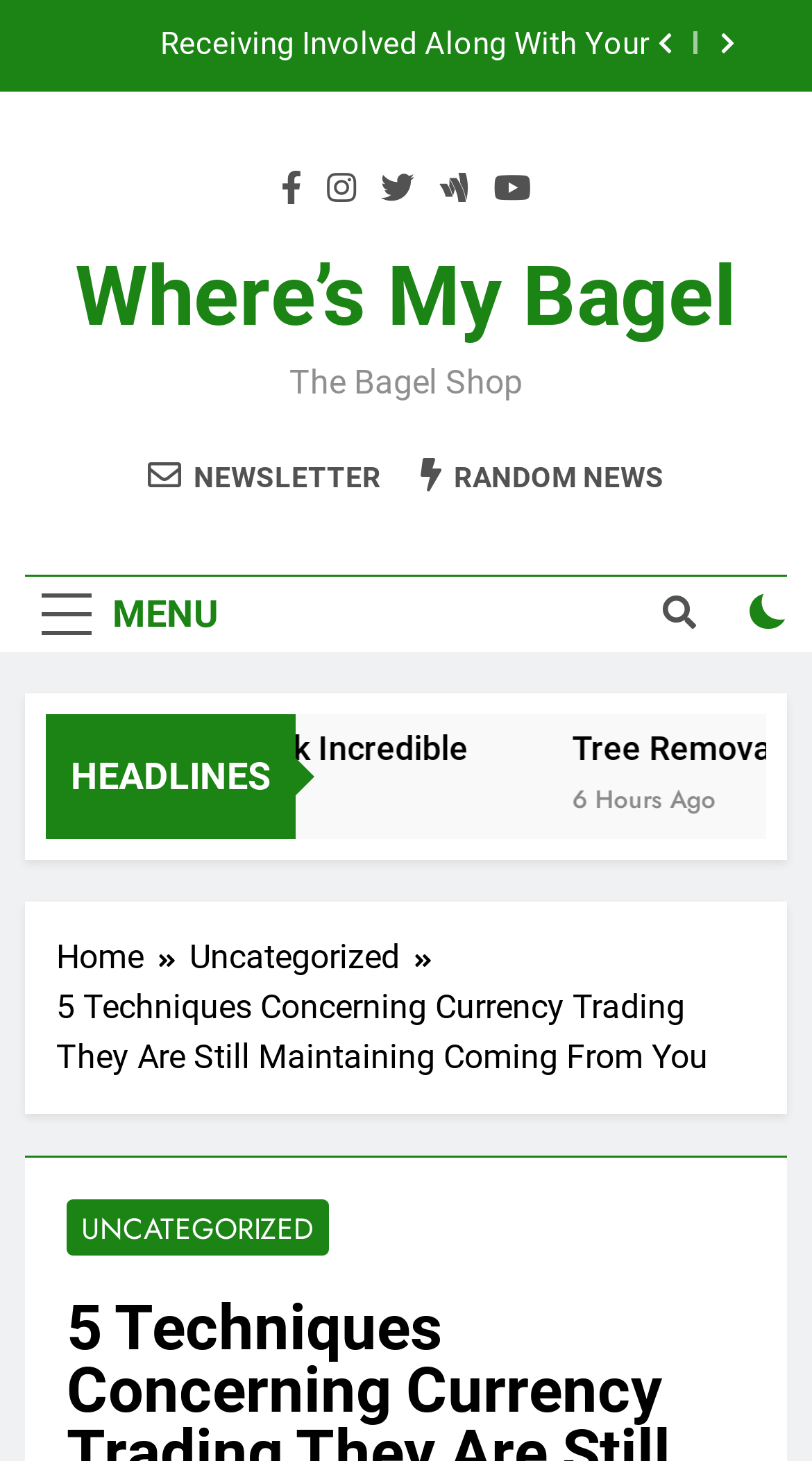What is the time of the news article?
Based on the screenshot, provide your answer in one word or phrase.

6 Hours Ago